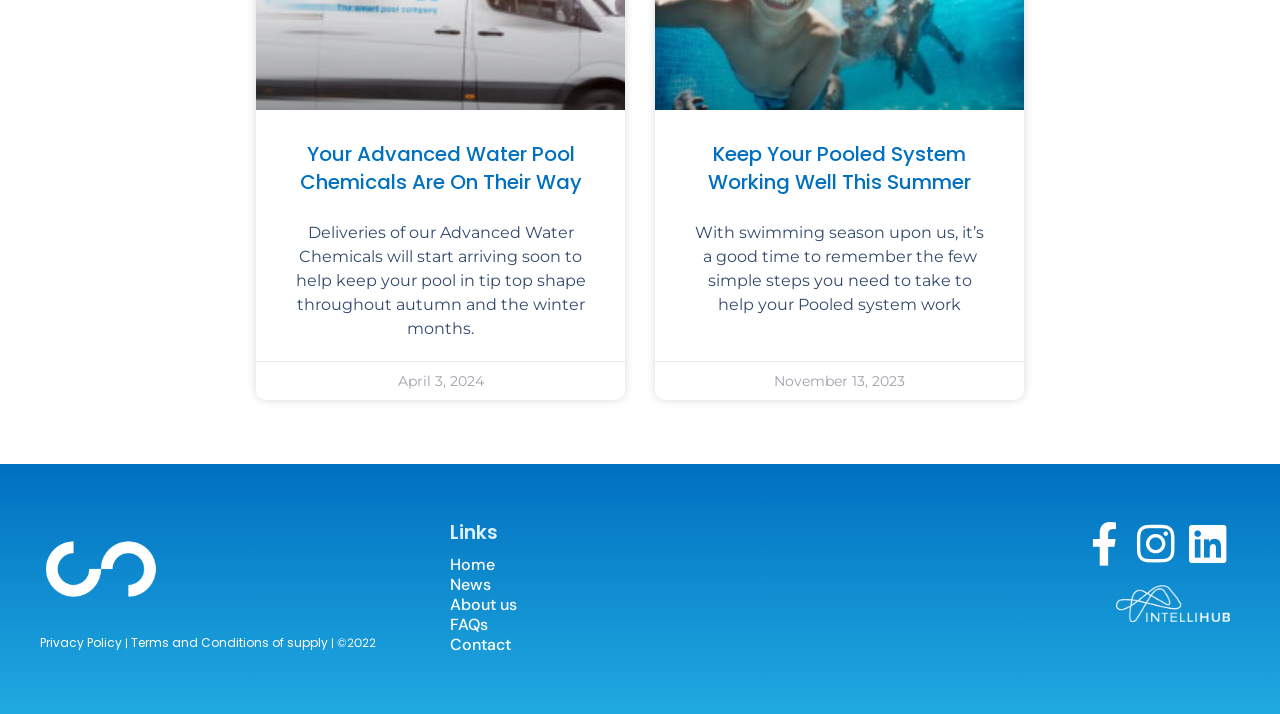Find the bounding box coordinates for the element that must be clicked to complete the instruction: "Read the news about 'Keep Your Pooled System Working Well This Summer'". The coordinates should be four float numbers between 0 and 1, indicated as [left, top, right, bottom].

[0.539, 0.196, 0.773, 0.275]